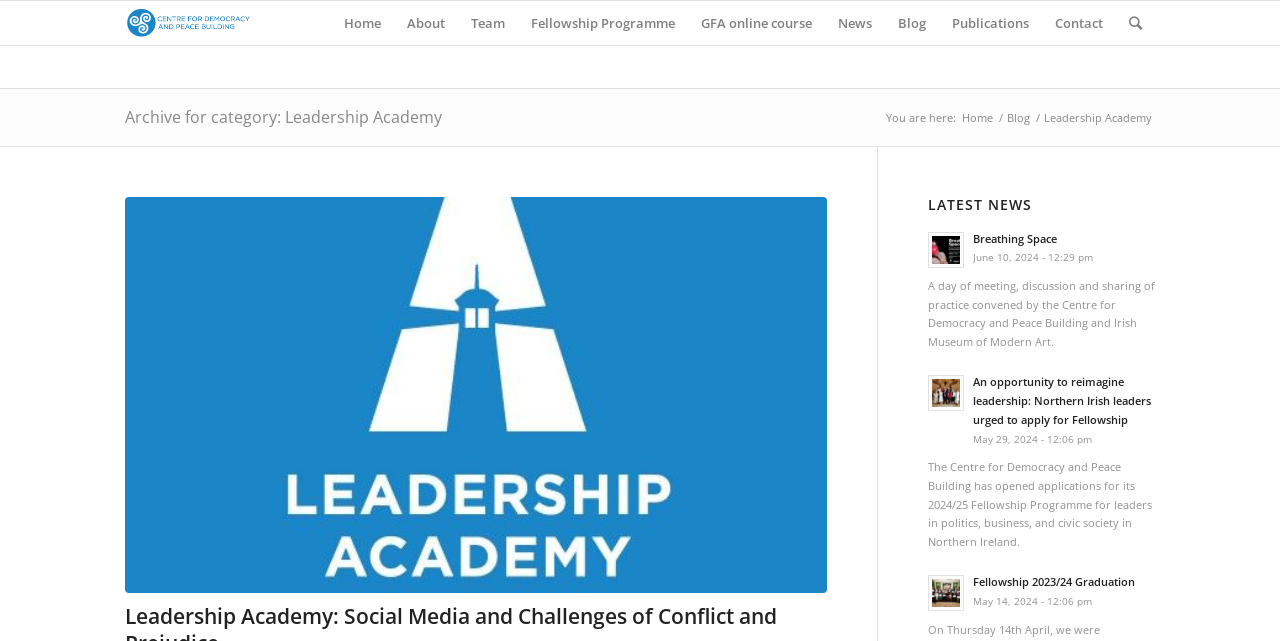Pinpoint the bounding box coordinates of the element to be clicked to execute the instruction: "view fellowship programme".

[0.405, 0.002, 0.538, 0.07]